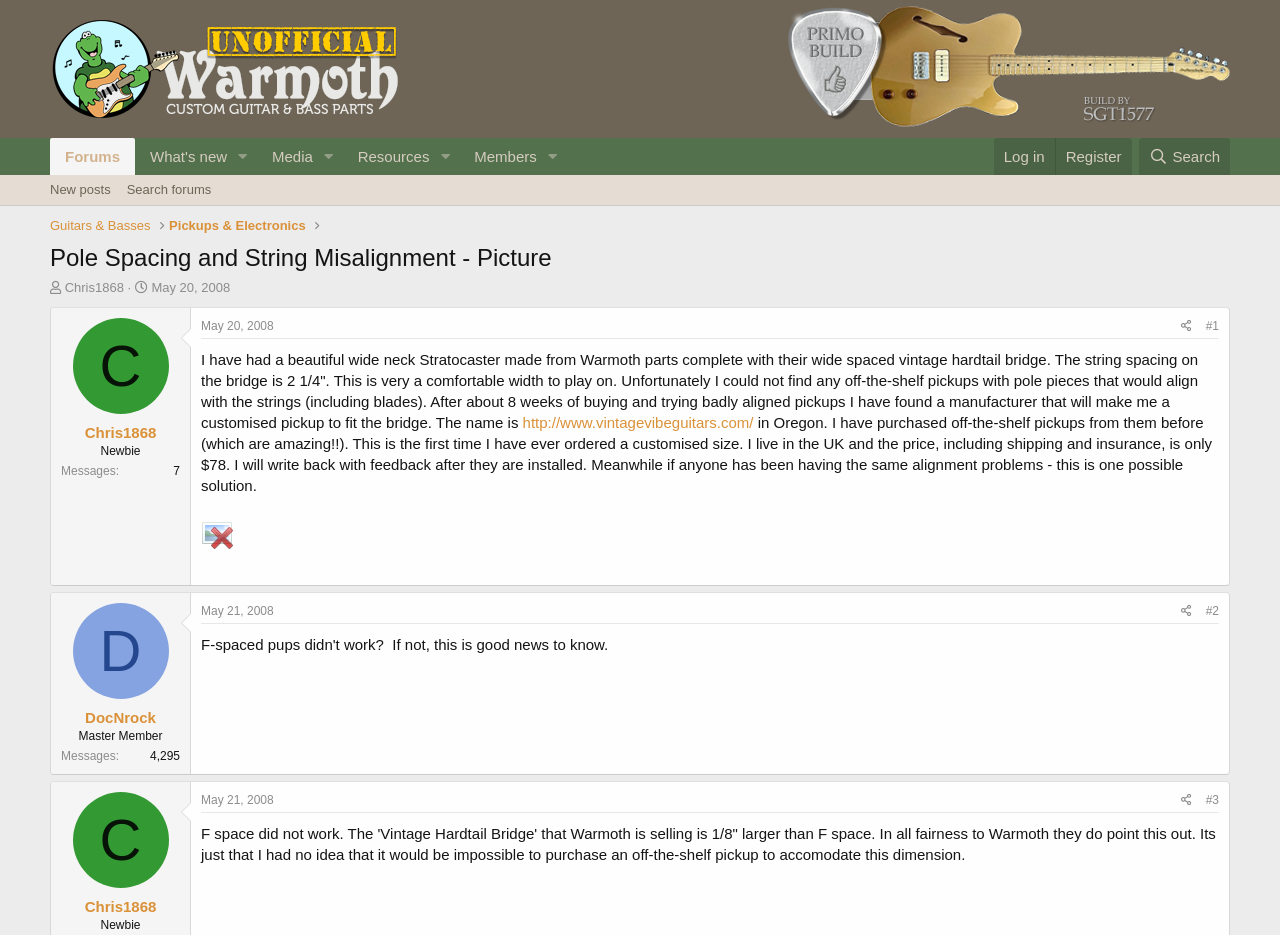Offer a detailed explanation of the webpage layout and contents.

This webpage is a forum discussion thread on the Unofficial Warmoth Forum, specifically focused on the topic "Pole Spacing and String Misalignment - Picture". At the top of the page, there is a navigation menu with links to "Primo Build", "Forums", "What's new", "Media", "Resources", "Members", and "Log in" or "Register". 

Below the navigation menu, there is a heading that displays the title of the thread, followed by information about the thread starter, Chris1868, including the start date of the thread, May 20, 2008. 

The main content of the page is divided into several articles or posts, each with its own heading, author information, and timestamp. The first post, written by Chris1868, discusses the issue of pole spacing and string misalignment on a custom-made Stratocaster guitar with a wide neck and a vintage hardtail bridge. The post includes a description of the problem, a mention of a custom pickup manufacturer, and a promise to provide feedback after the installation. There is also an image of a pickup attached to the post.

The subsequent posts, written by other users, respond to Chris1868's initial post, offering advice and sharing their own experiences. Each post includes a heading with the author's name, a timestamp, and a link to share the post. There are a total of three posts in the thread, with the last post written by Chris1868 again, providing an update on the issue.